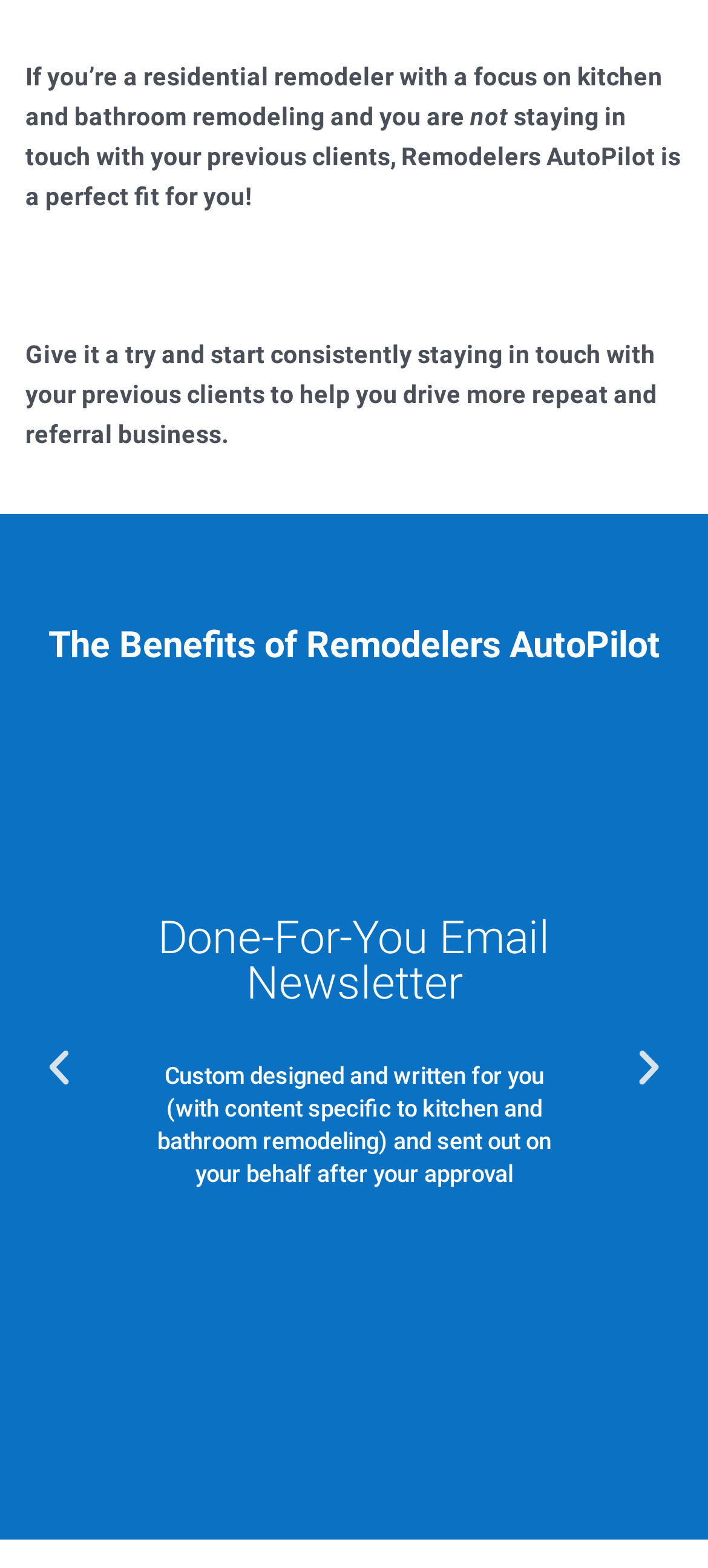Answer the question with a brief word or phrase:
What is the purpose of Remodelers AutoPilot?

stay in touch with clients